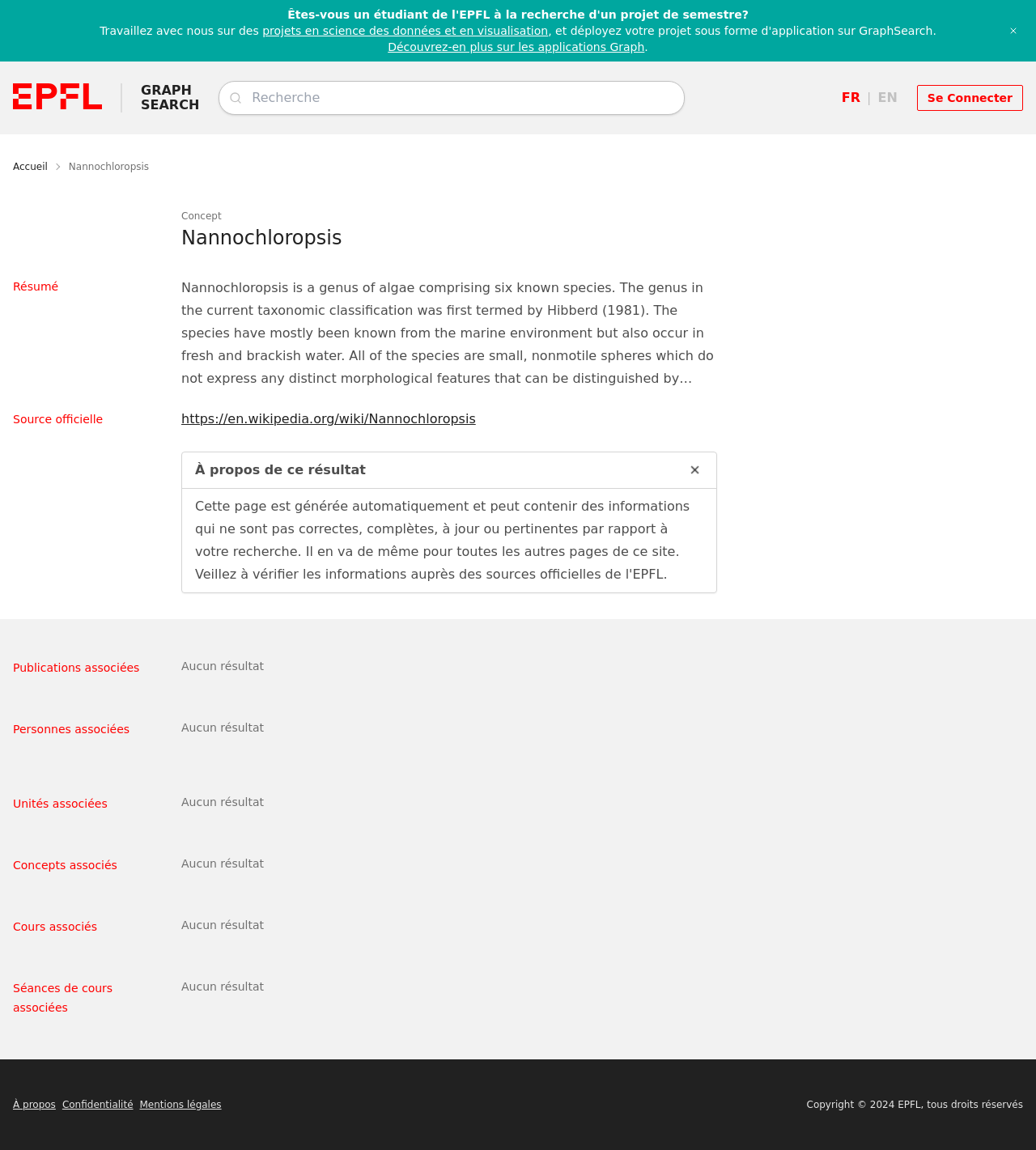Could you locate the bounding box coordinates for the section that should be clicked to accomplish this task: "Switch to English".

[0.847, 0.077, 0.866, 0.094]